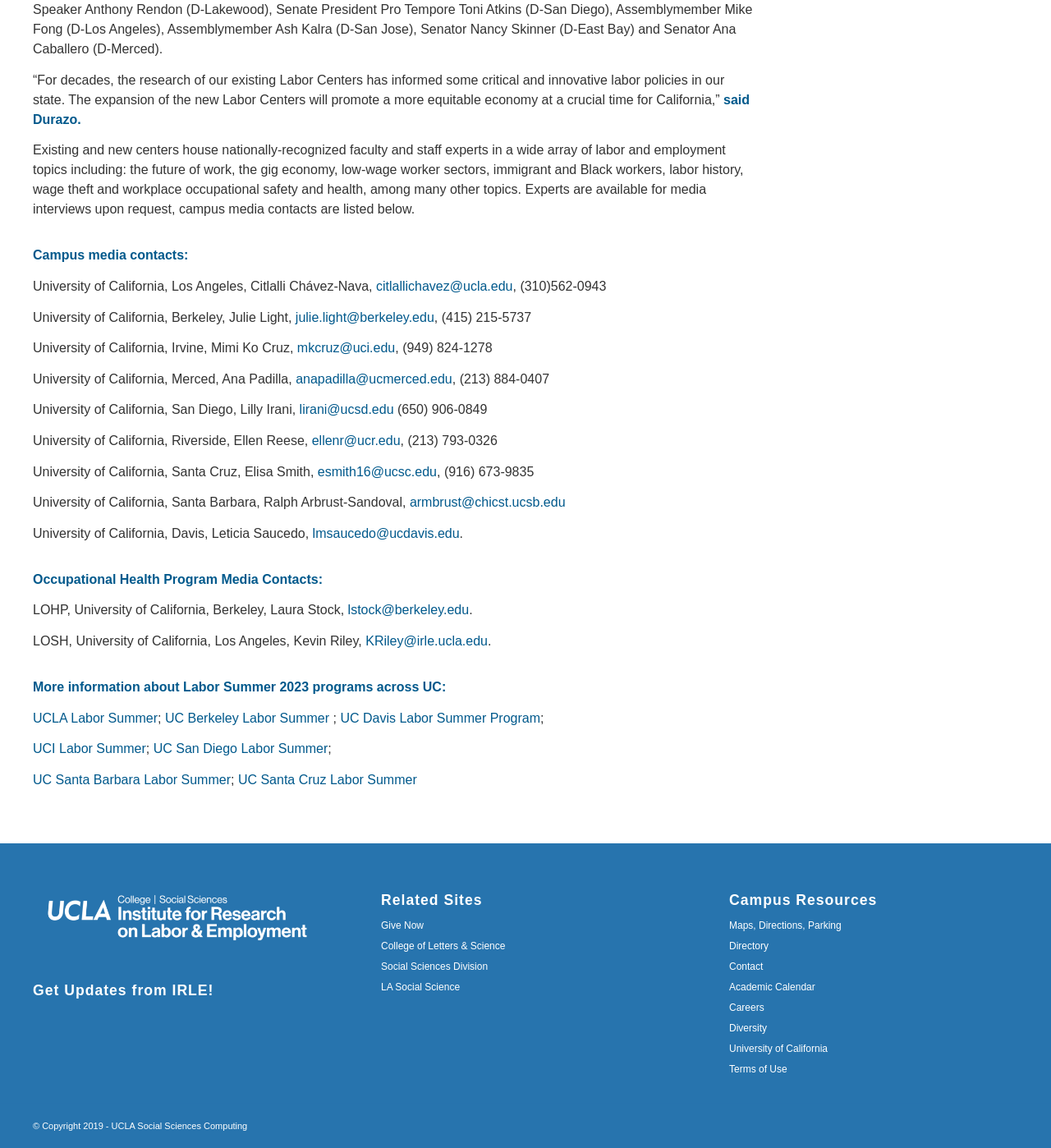Specify the bounding box coordinates of the area to click in order to execute this command: 'View the 'Opportunity Funds May Supercharge After-Tax Yields, But Risks Remain' post'. The coordinates should consist of four float numbers ranging from 0 to 1, and should be formatted as [left, top, right, bottom].

None